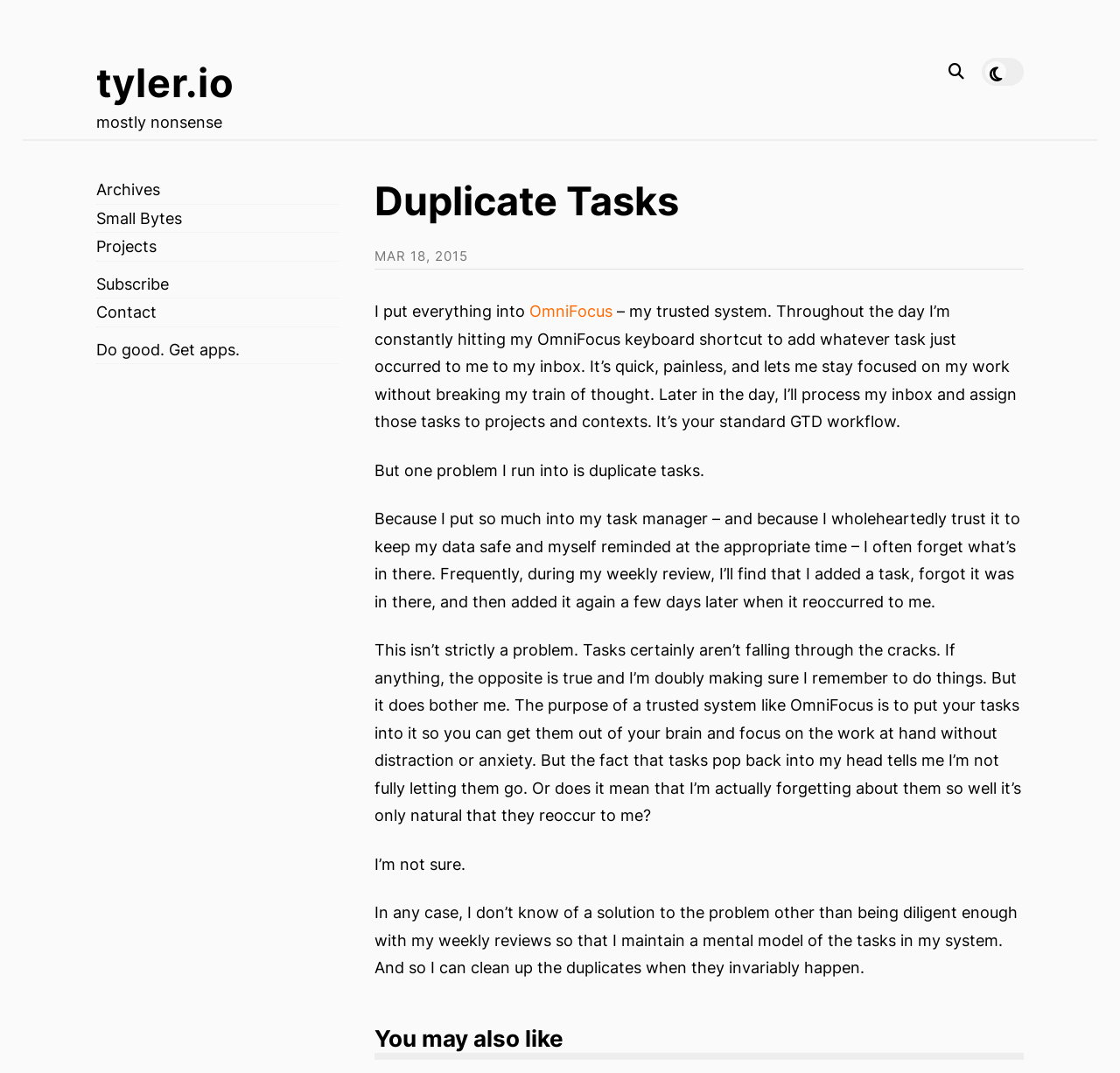Why does the author add duplicate tasks?
Analyze the image and deliver a detailed answer to the question.

The author explains that they often forget what's in their task manager, OmniFocus, and therefore add duplicate tasks, especially during their weekly review.